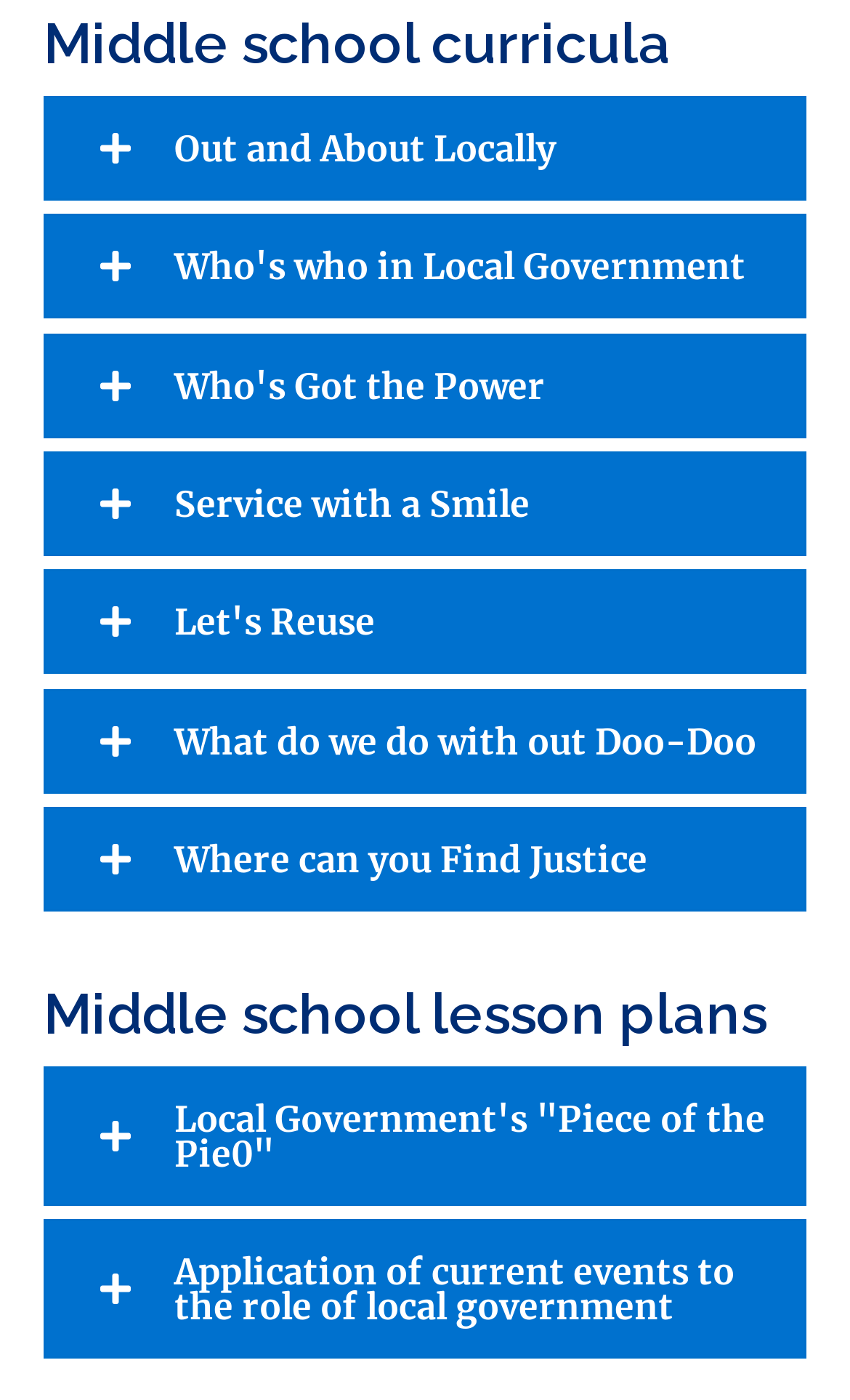What is the title of the first tab?
Answer with a single word or phrase, using the screenshot for reference.

Out and About Locally